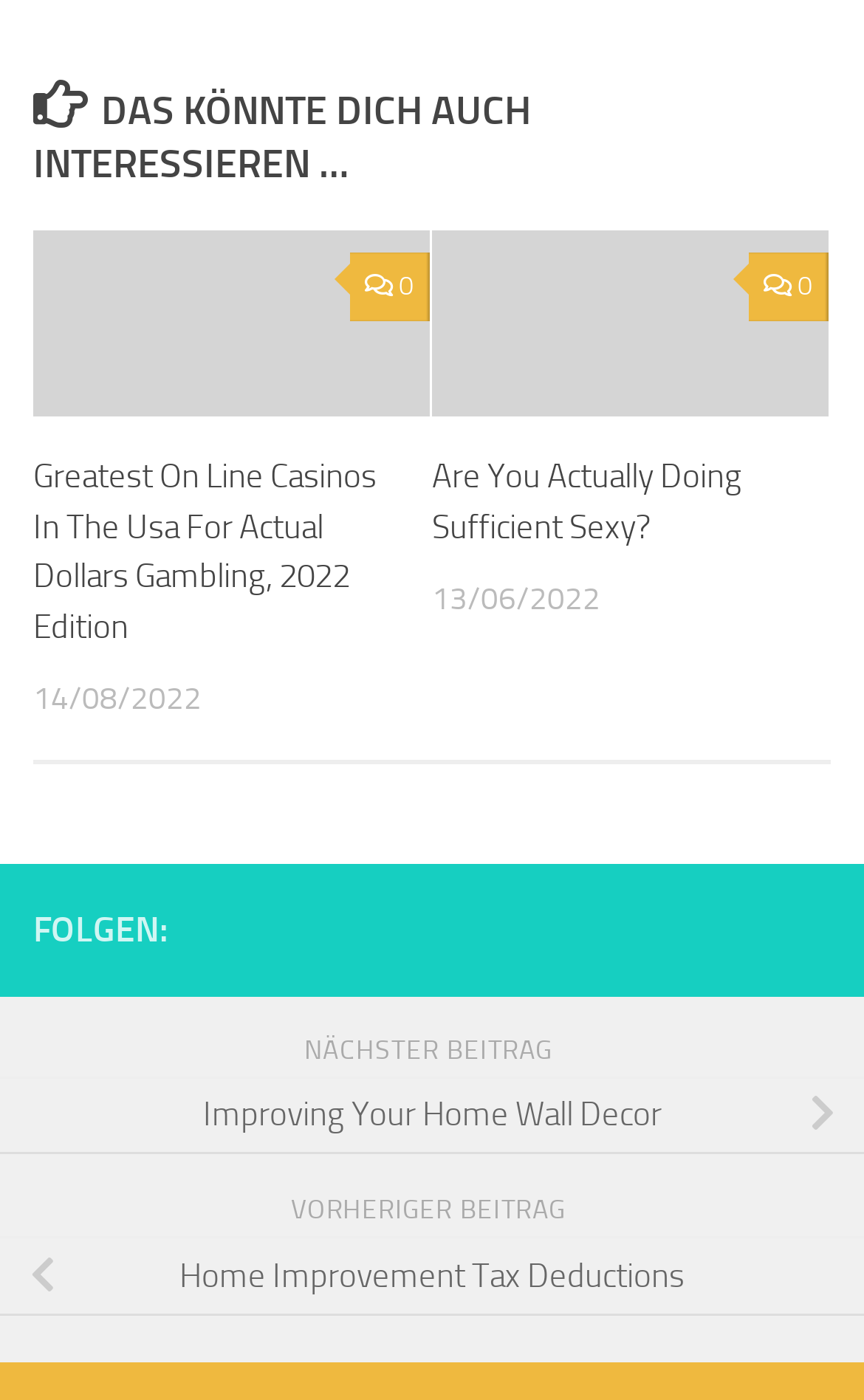Identify the bounding box coordinates of the area that should be clicked in order to complete the given instruction: "Check the previous blog post". The bounding box coordinates should be four float numbers between 0 and 1, i.e., [left, top, right, bottom].

[0.337, 0.854, 0.663, 0.876]